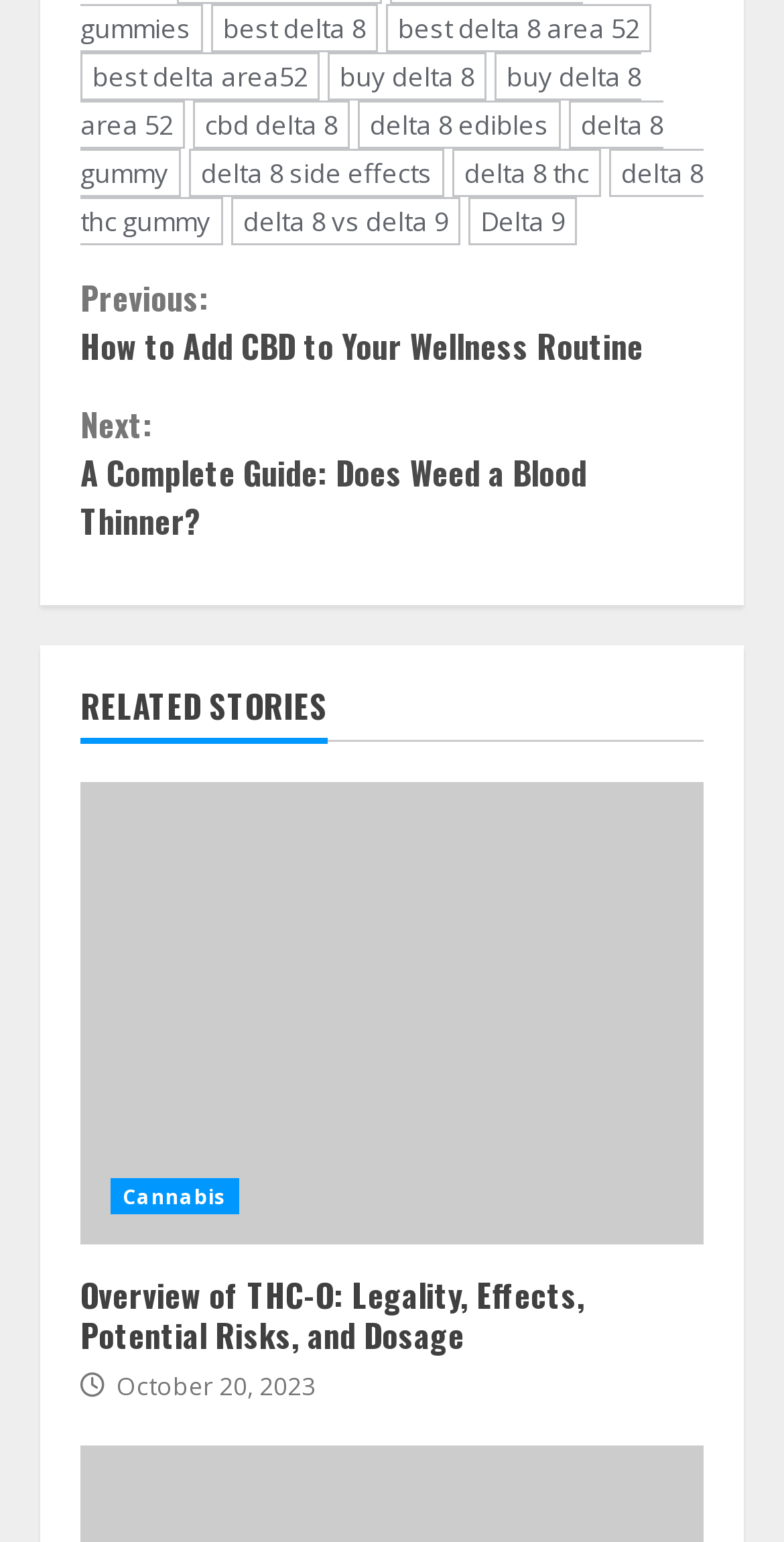Please answer the following question using a single word or phrase: How long does it take to read the article?

4 min